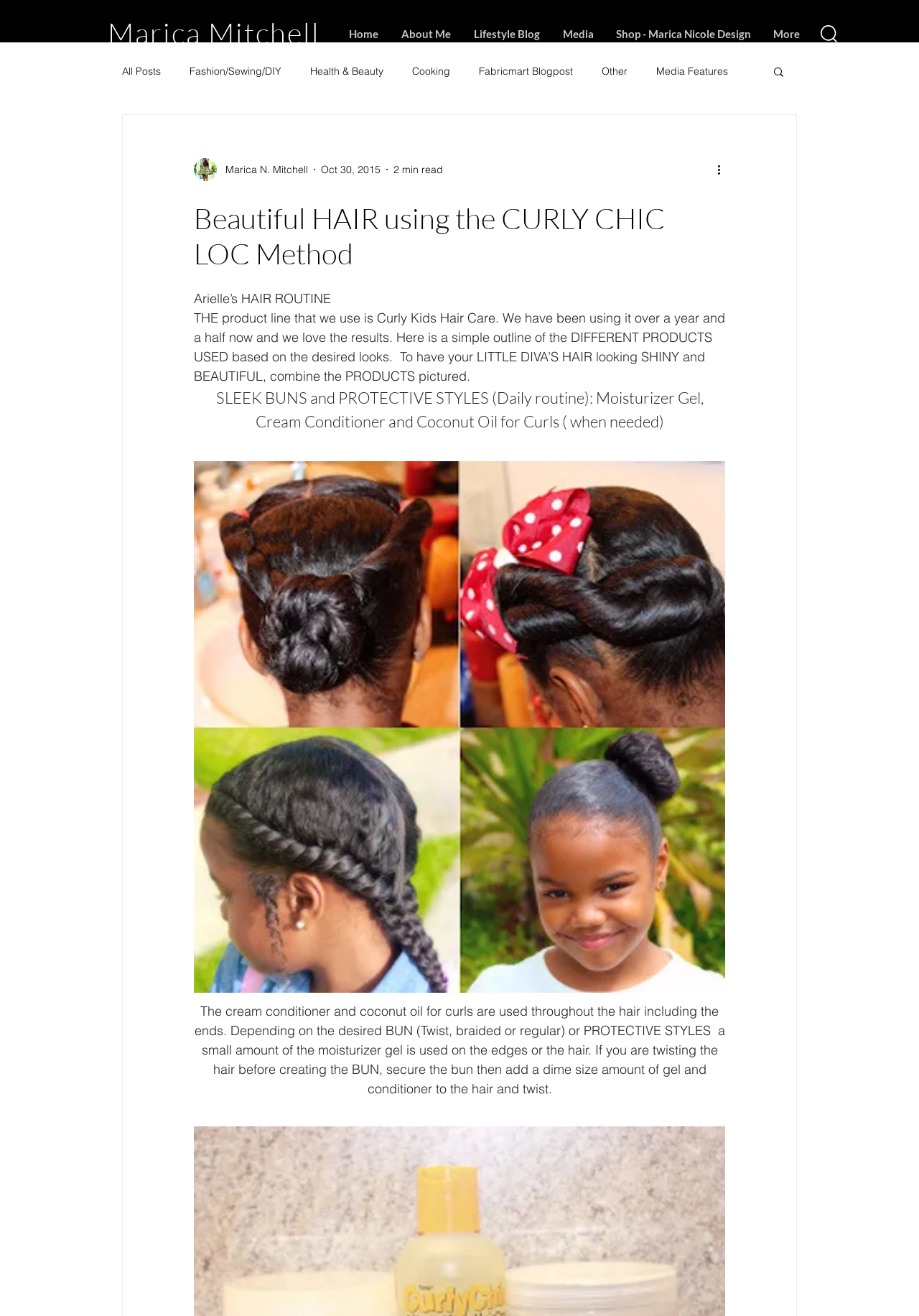Please identify the bounding box coordinates of the element that needs to be clicked to perform the following instruction: "Read 'All Posts'".

[0.133, 0.049, 0.175, 0.059]